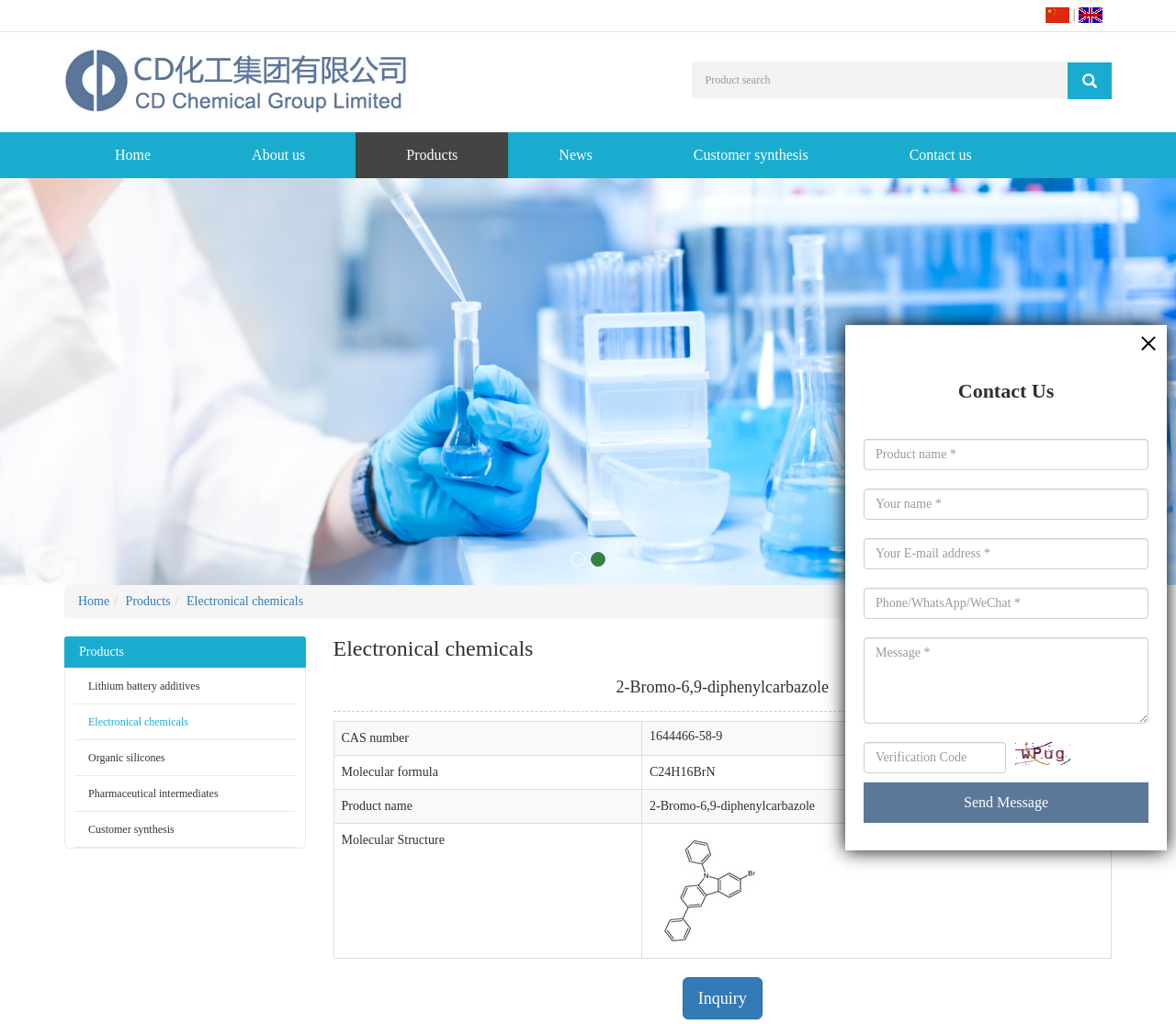Please mark the clickable region by giving the bounding box coordinates needed to complete this instruction: "View product details of 2-Bromo-6,9-diphenylcarbazole".

[0.283, 0.663, 0.945, 0.695]